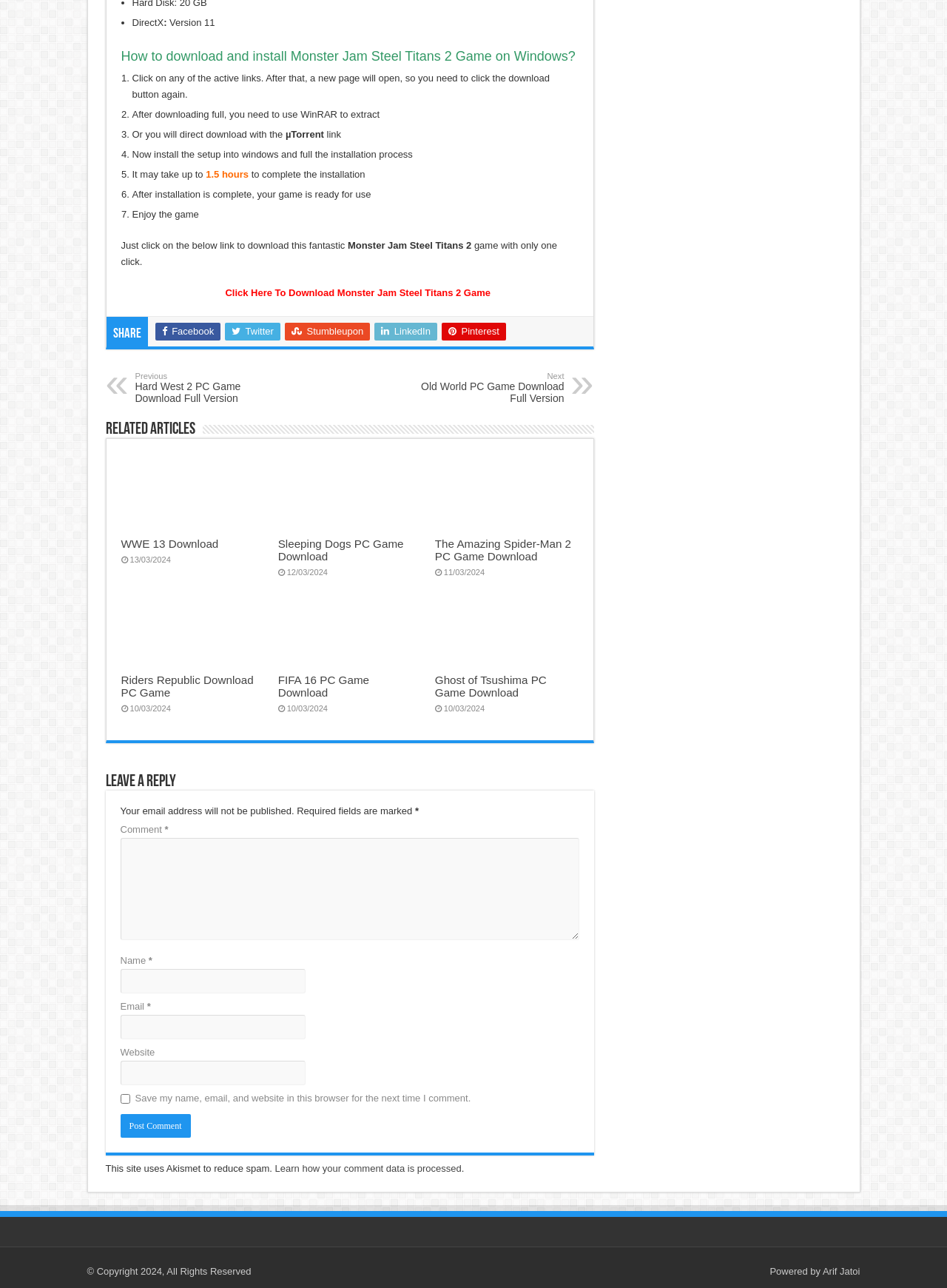Please locate the bounding box coordinates for the element that should be clicked to achieve the following instruction: "Click on the link to download Riders Republic PC Game". Ensure the coordinates are given as four float numbers between 0 and 1, i.e., [left, top, right, bottom].

[0.128, 0.458, 0.279, 0.517]